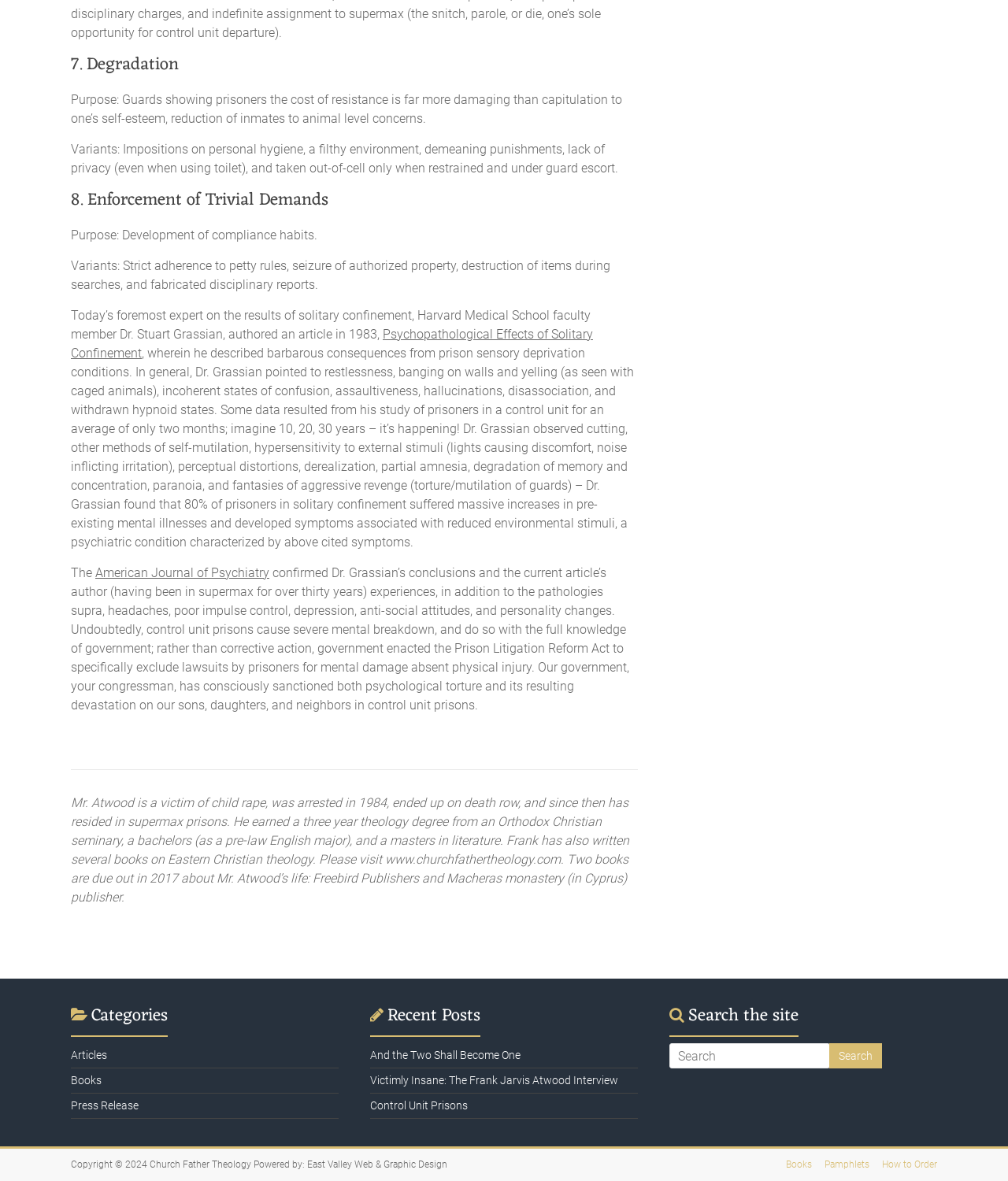Find the bounding box coordinates of the area to click in order to follow the instruction: "Search the site".

[0.664, 0.883, 0.823, 0.905]